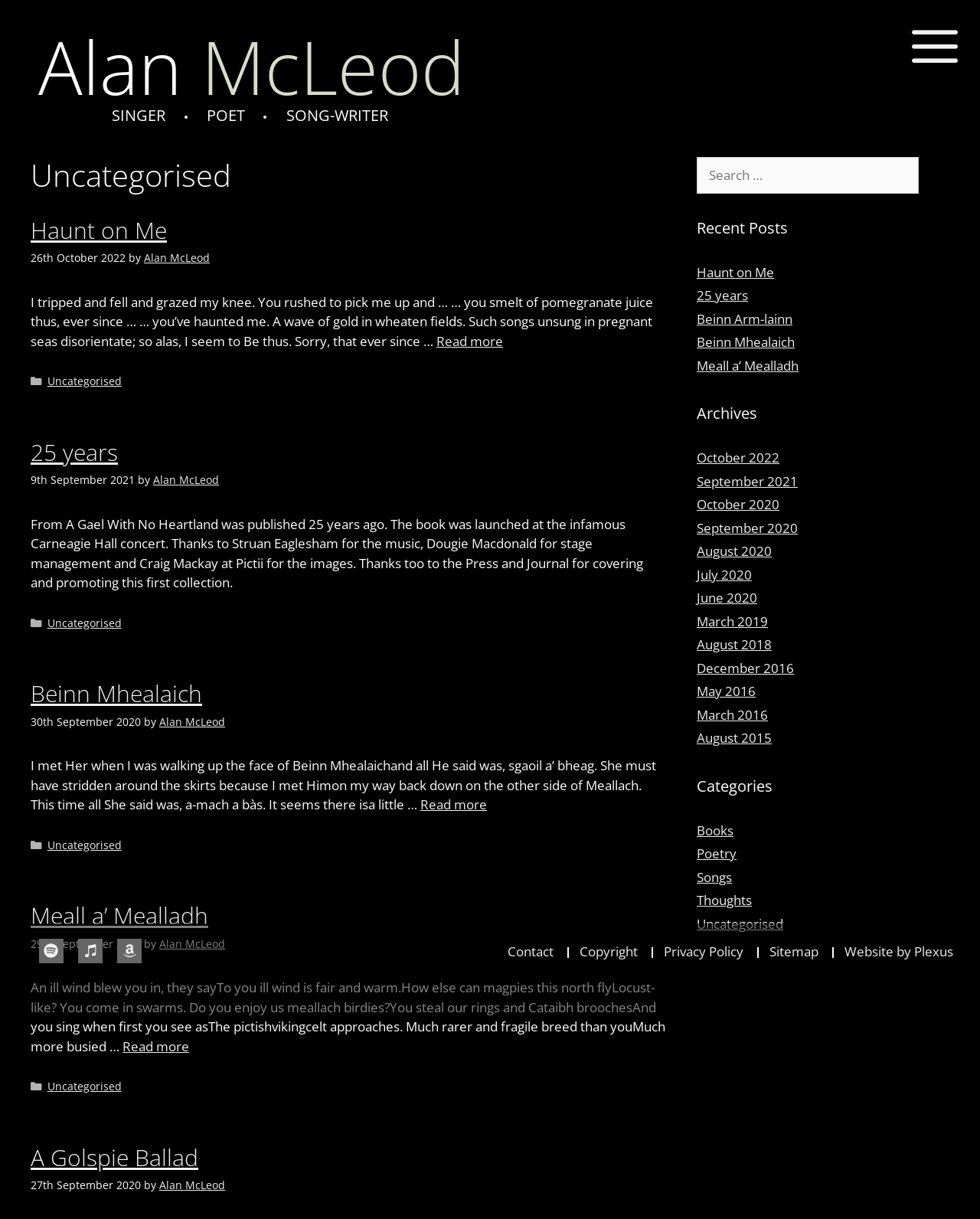Using the webpage screenshot, locate the HTML element that fits the following description and provide its bounding box: "input value="1" aria-label="Quantity" value="1"".

None